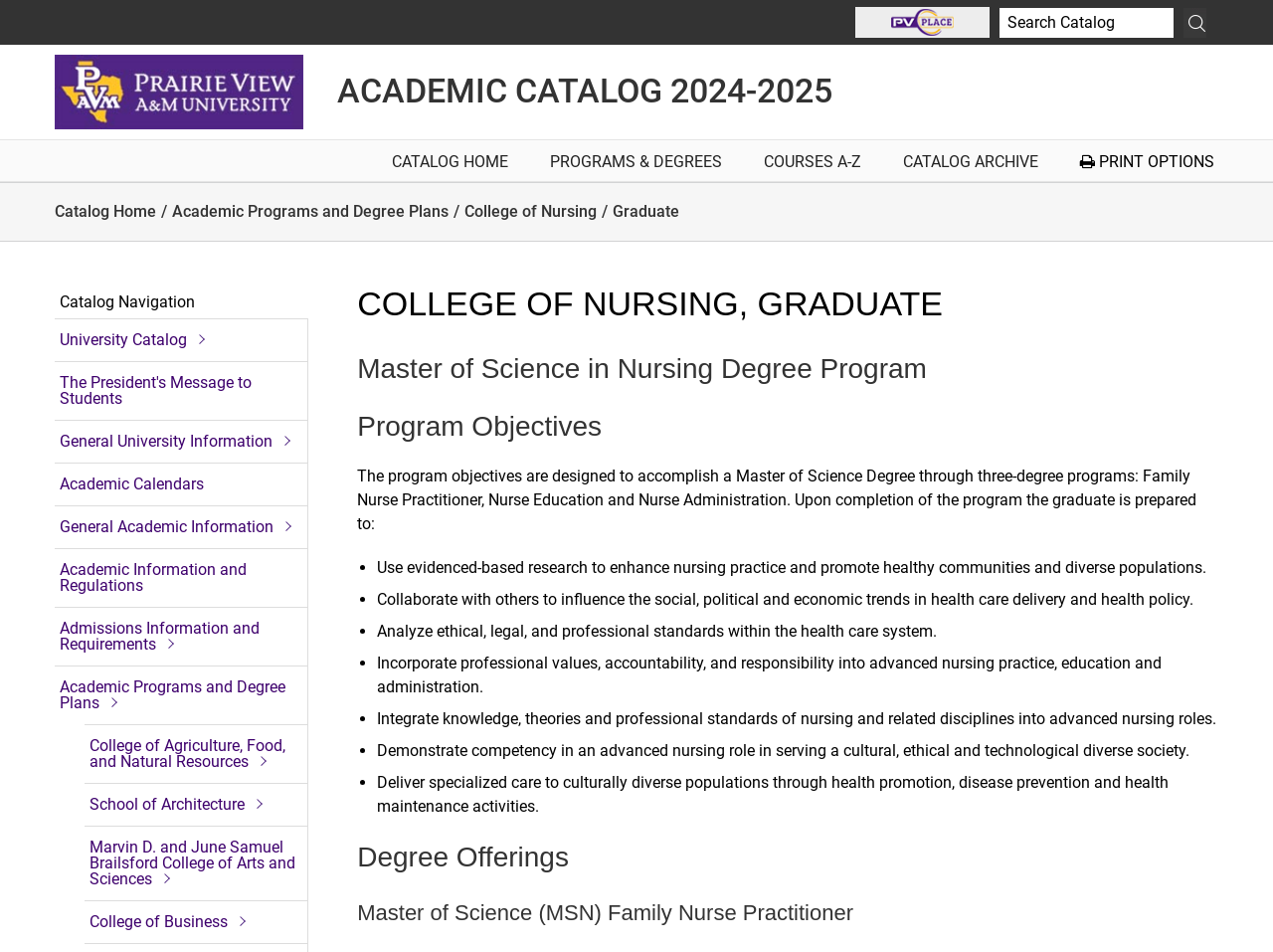Locate the bounding box coordinates of the element that needs to be clicked to carry out the instruction: "Explore College of Agriculture, Food, and Natural Resources". The coordinates should be given as four float numbers ranging from 0 to 1, i.e., [left, top, right, bottom].

[0.066, 0.762, 0.241, 0.822]